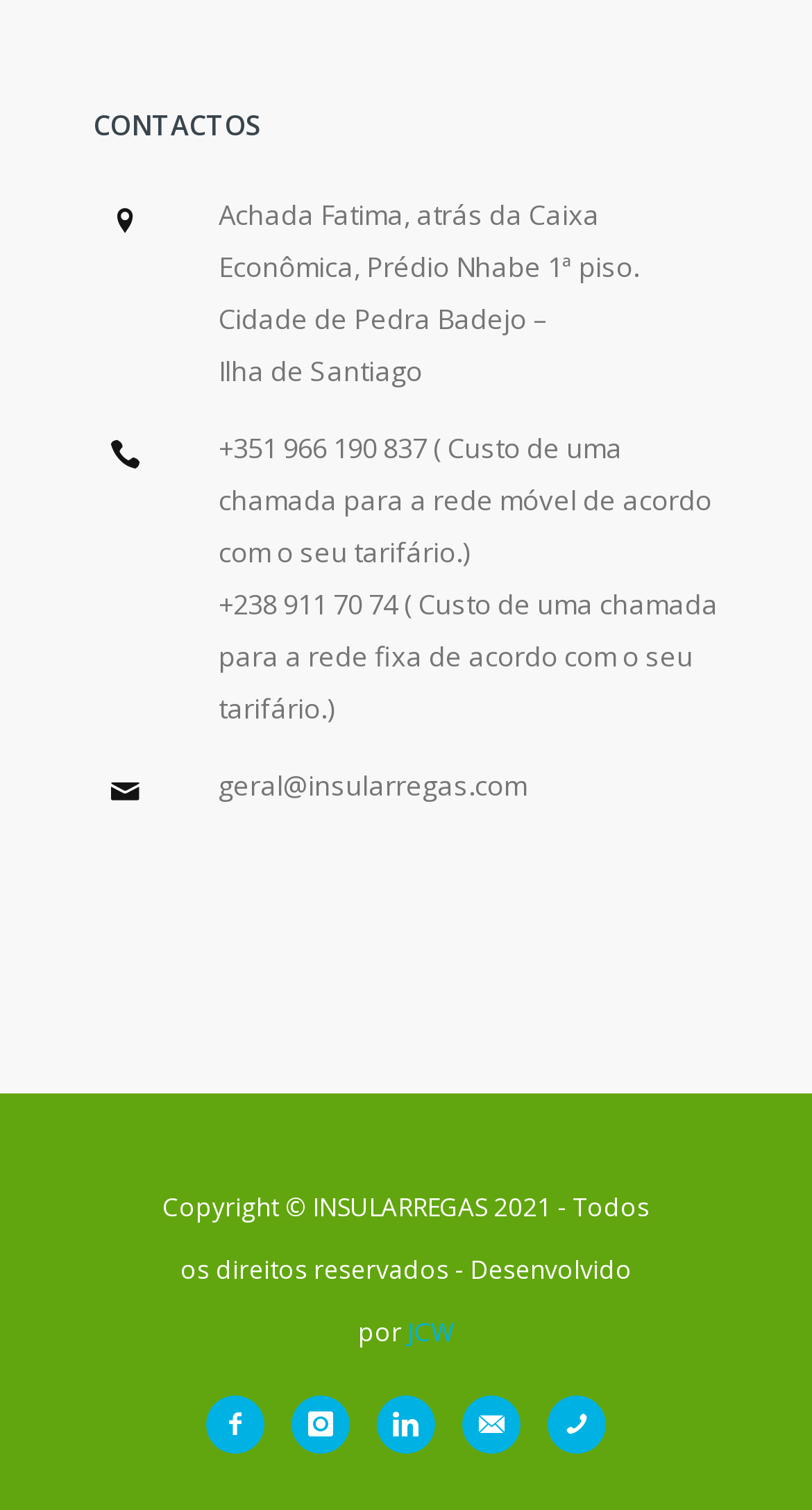What is the phone number for mobile calls?
From the image, provide a succinct answer in one word or a short phrase.

+351 966 190 837